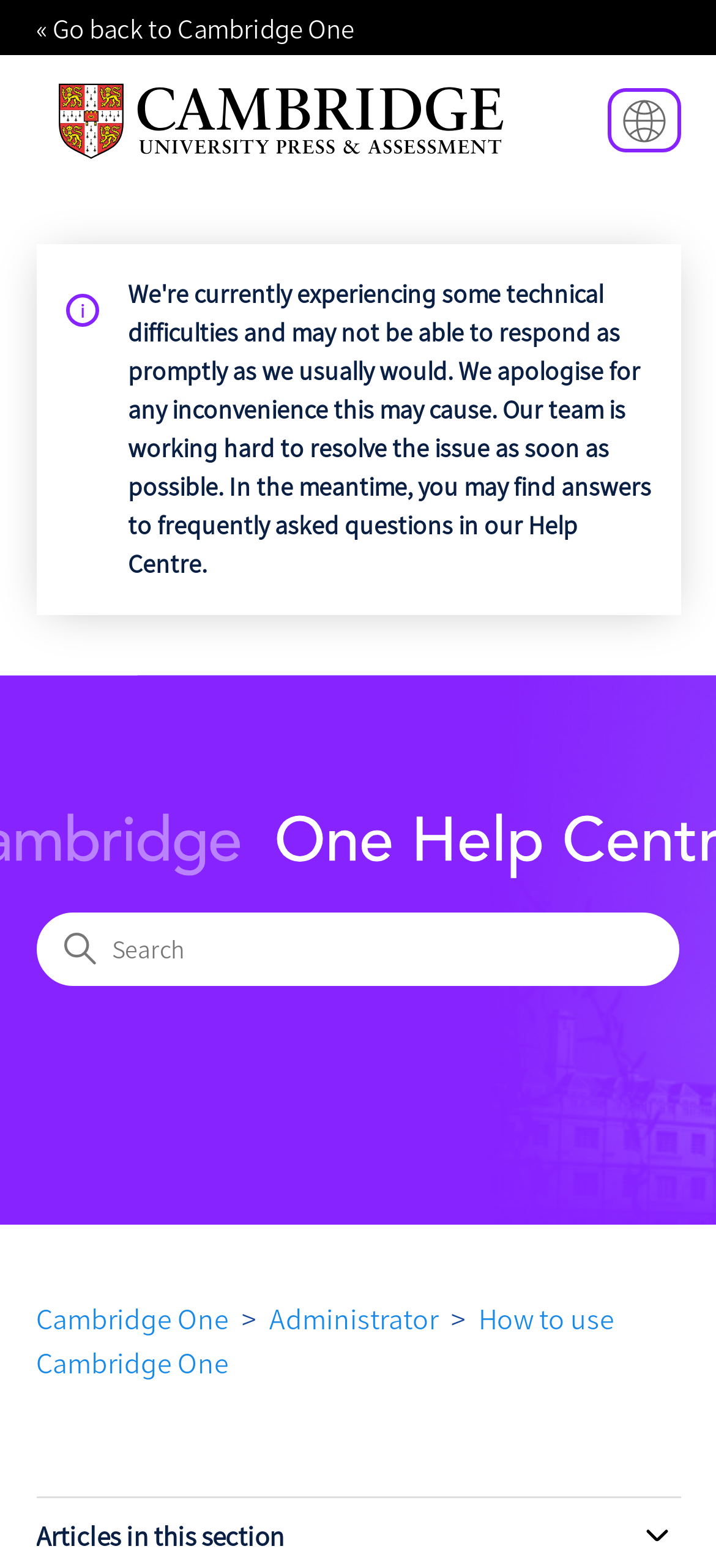Please determine the bounding box coordinates of the section I need to click to accomplish this instruction: "go back to previous page".

[0.05, 0.008, 0.494, 0.029]